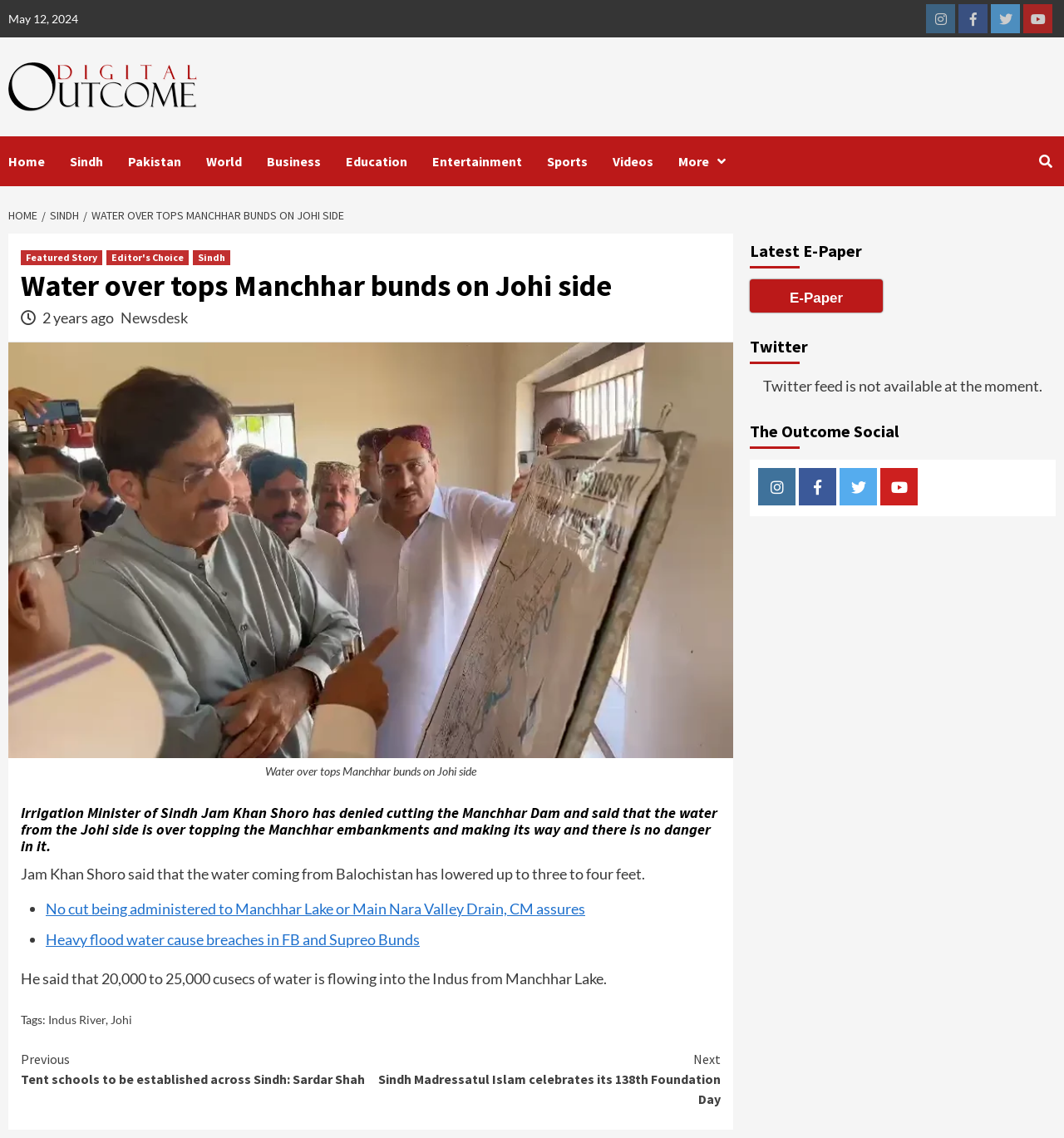Determine the bounding box for the UI element as described: "alt="Daily Outcome"". The coordinates should be represented as four float numbers between 0 and 1, formatted as [left, top, right, bottom].

[0.008, 0.055, 0.185, 0.098]